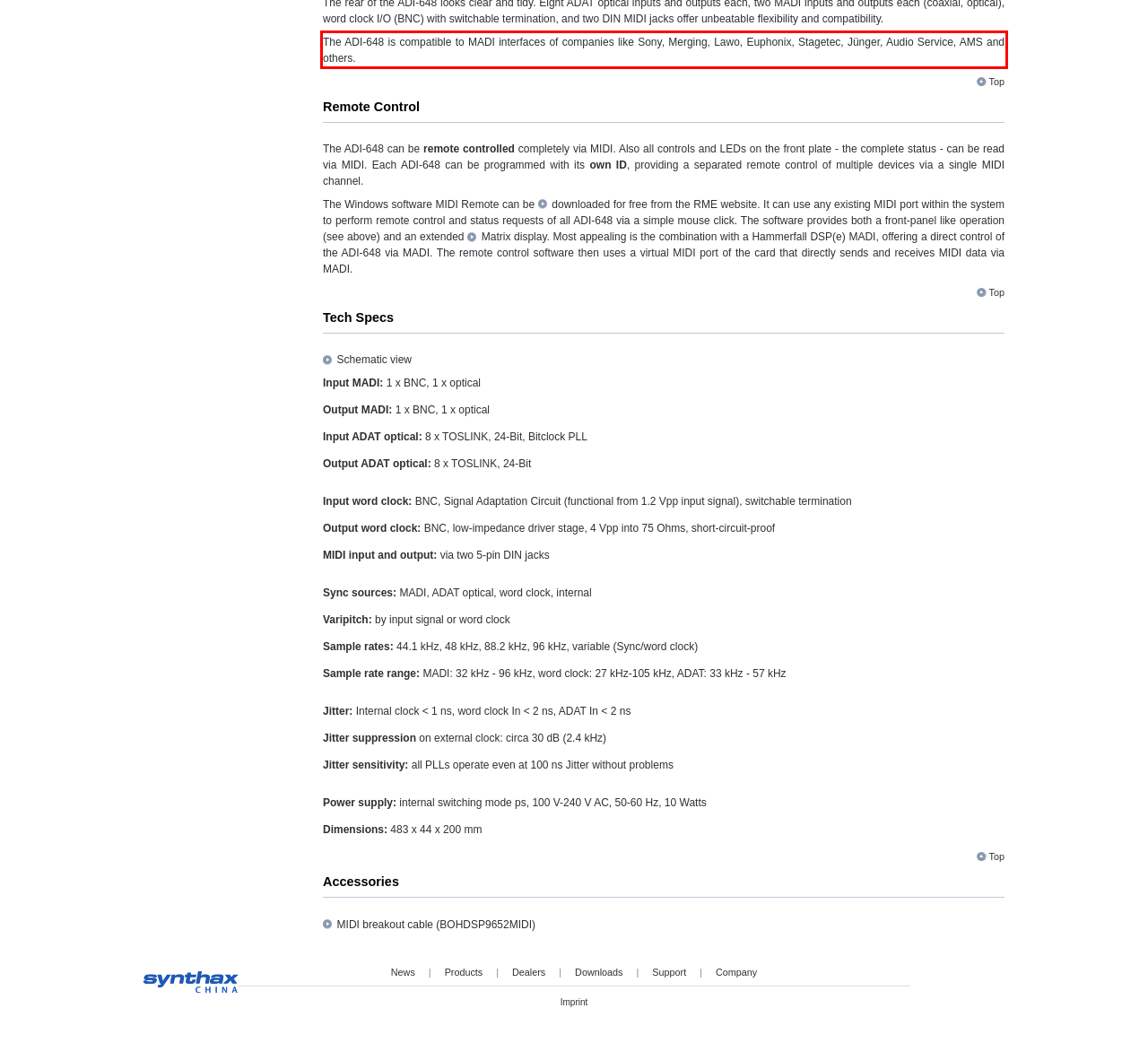Using the provided screenshot of a webpage, recognize the text inside the red rectangle bounding box by performing OCR.

The ADI-648 is compatible to MADI interfaces of companies like Sony, Merging, Lawo, Euphonix, Stagetec, Jünger, Audio Service, AMS and others.